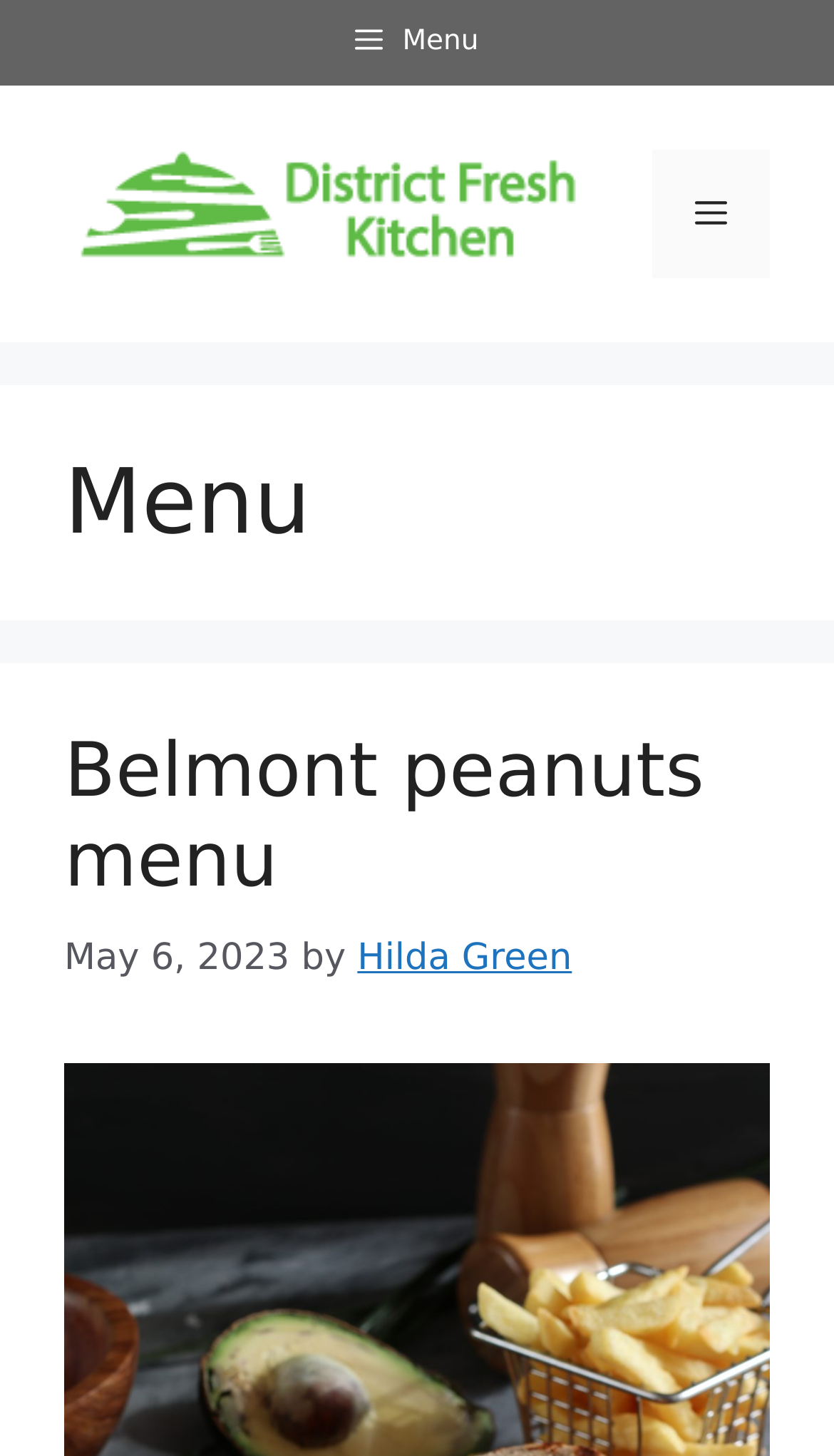Who is the author of the latest article?
Observe the image and answer the question with a one-word or short phrase response.

Hilda Green